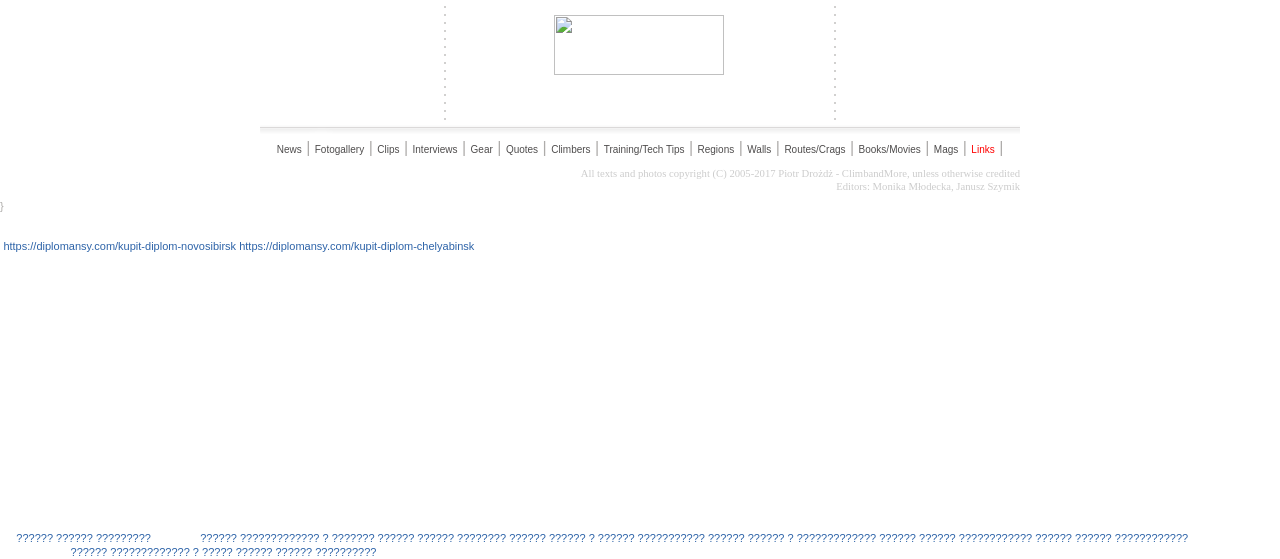Please identify the bounding box coordinates of the area I need to click to accomplish the following instruction: "Click on News".

[0.216, 0.257, 0.236, 0.277]